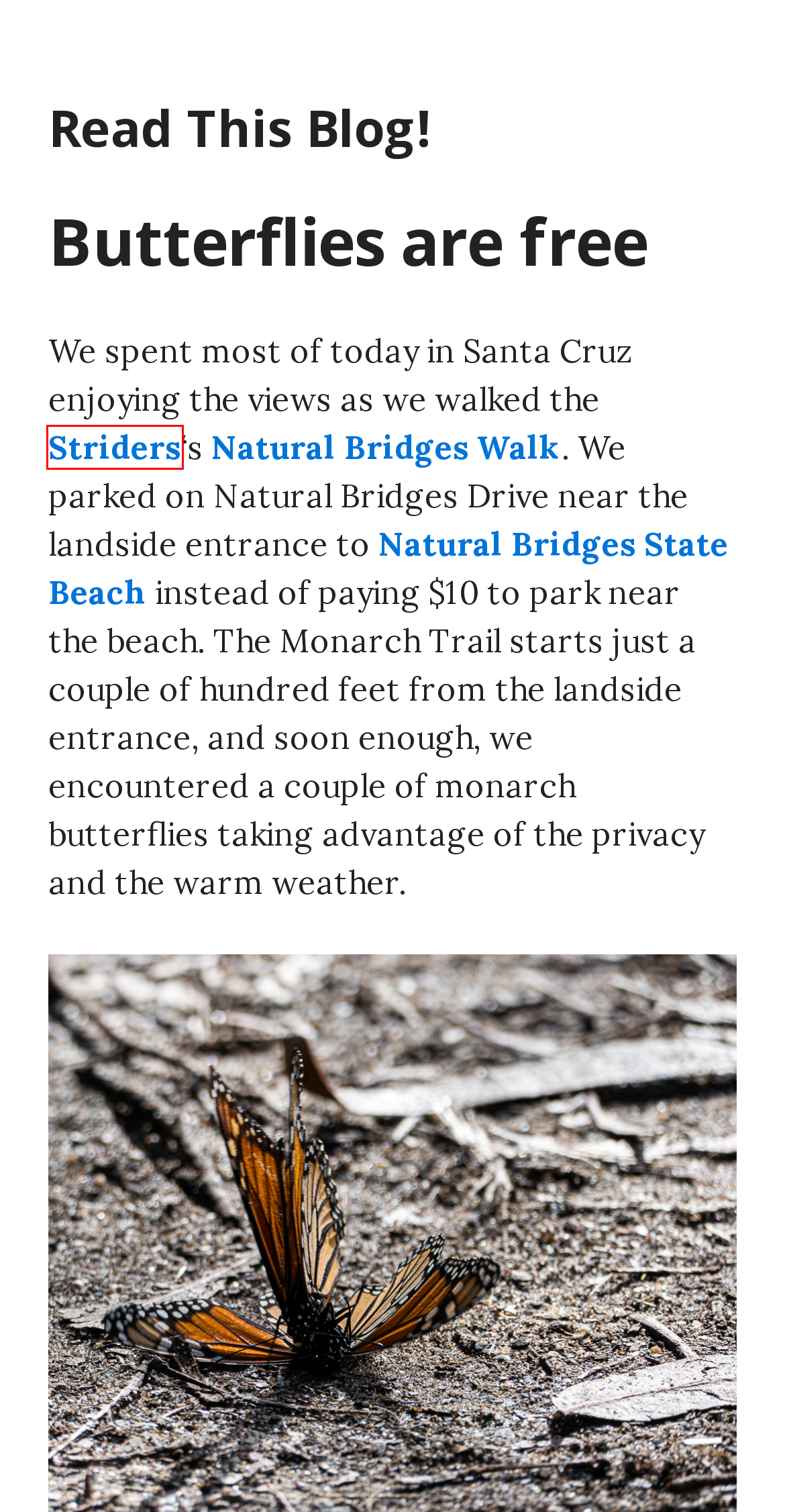You have a screenshot of a webpage with a red rectangle bounding box around an element. Identify the best matching webpage description for the new page that appears after clicking the element in the bounding box. The descriptions are:
A. Togos Store Location | 902 Ocean St., Santa Cruz, CA
B. Ueno Park - Read This Blog!
C. It could have been worse - Read This Blog!
D. Event View
E. Pandemic Journal, Day 664 - Read This Blog!
F. The South Bay Striders, San Jose, CA - HOME PAGE
G. Read This Blog! Because everyone is entitled to my opinion.
H. The Imperial Palace - Read This Blog!

F